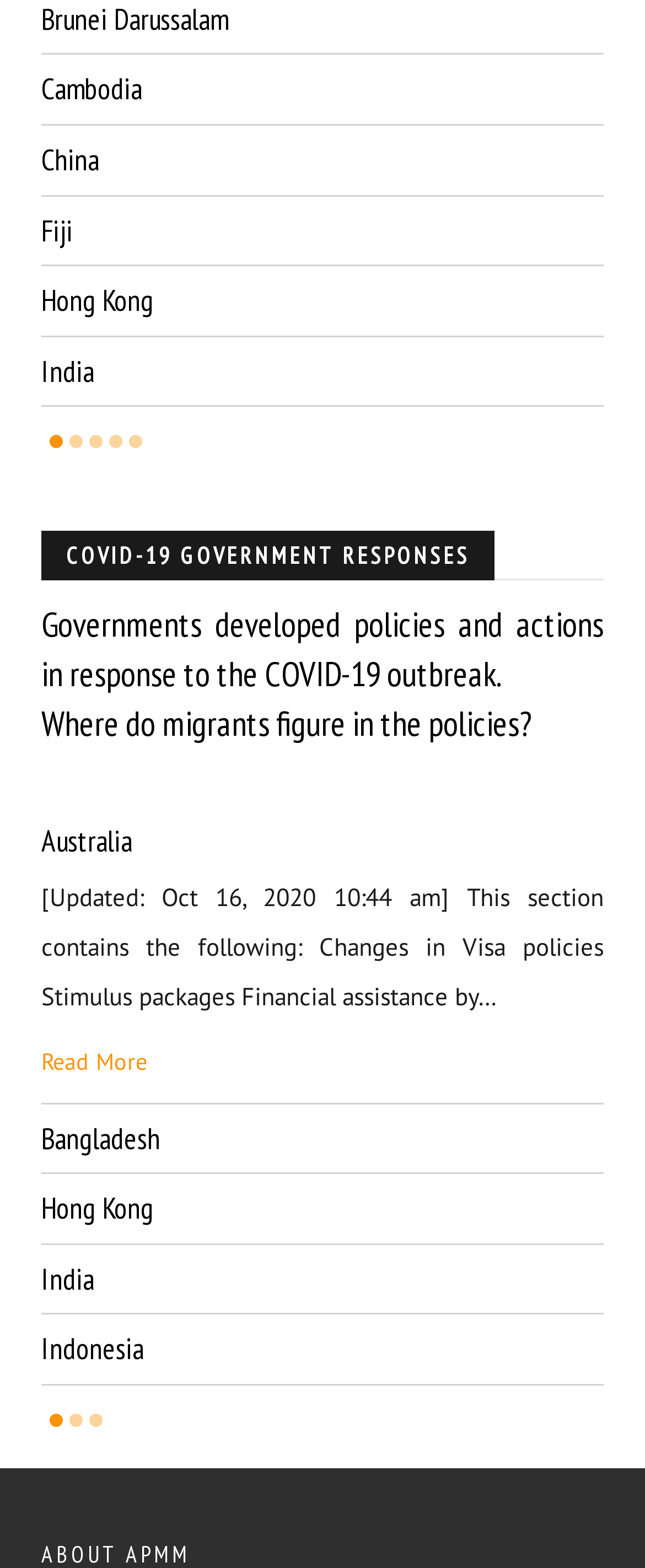When was the information about Fiji's response last updated?
Please provide a comprehensive answer based on the details in the screenshot.

According to the webpage, the information about Fiji's response to the COVID-19 pandemic was last updated on 05-Mar-2021.